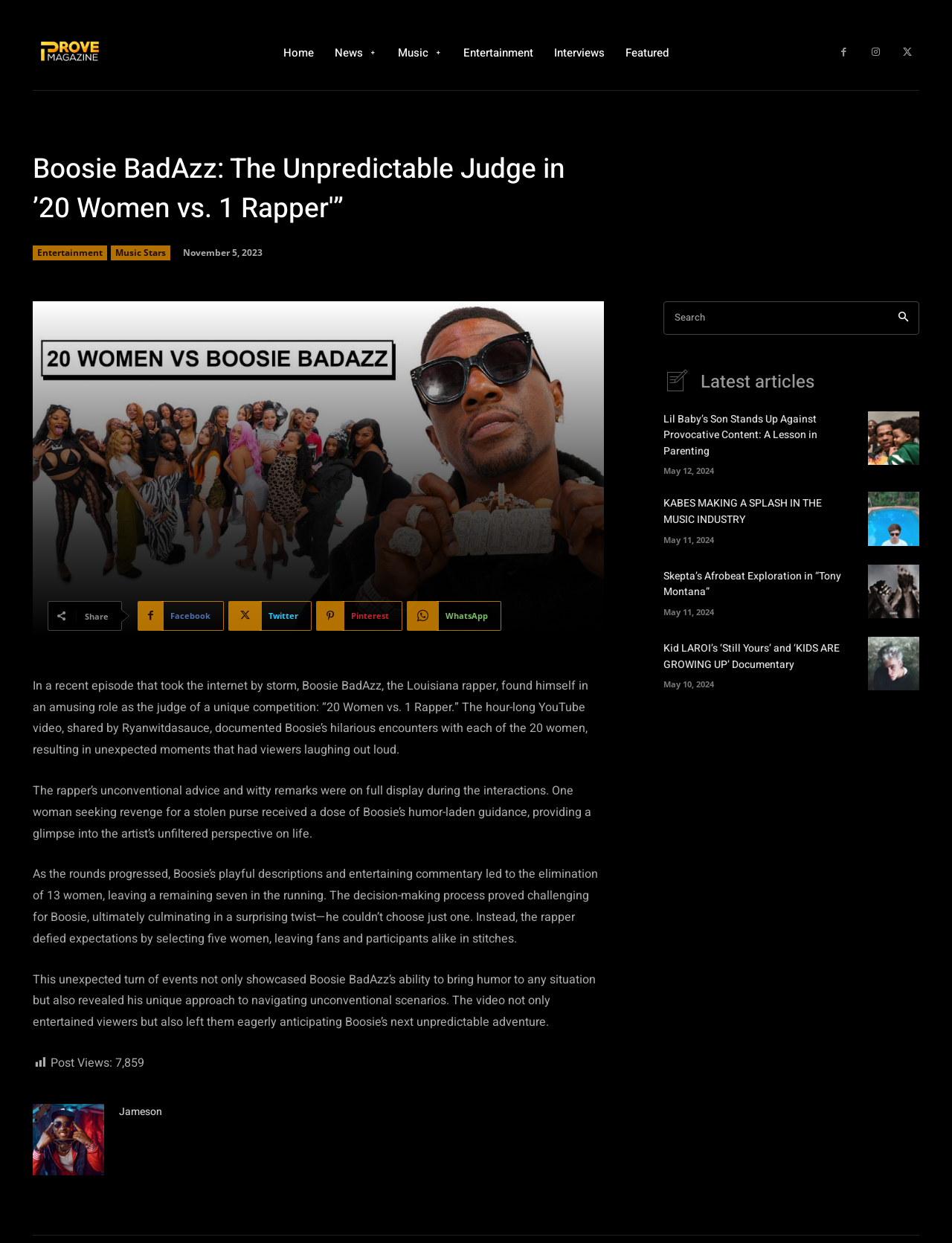How many women were left in the competition after Boosie's elimination?
Answer the question with a single word or phrase, referring to the image.

7